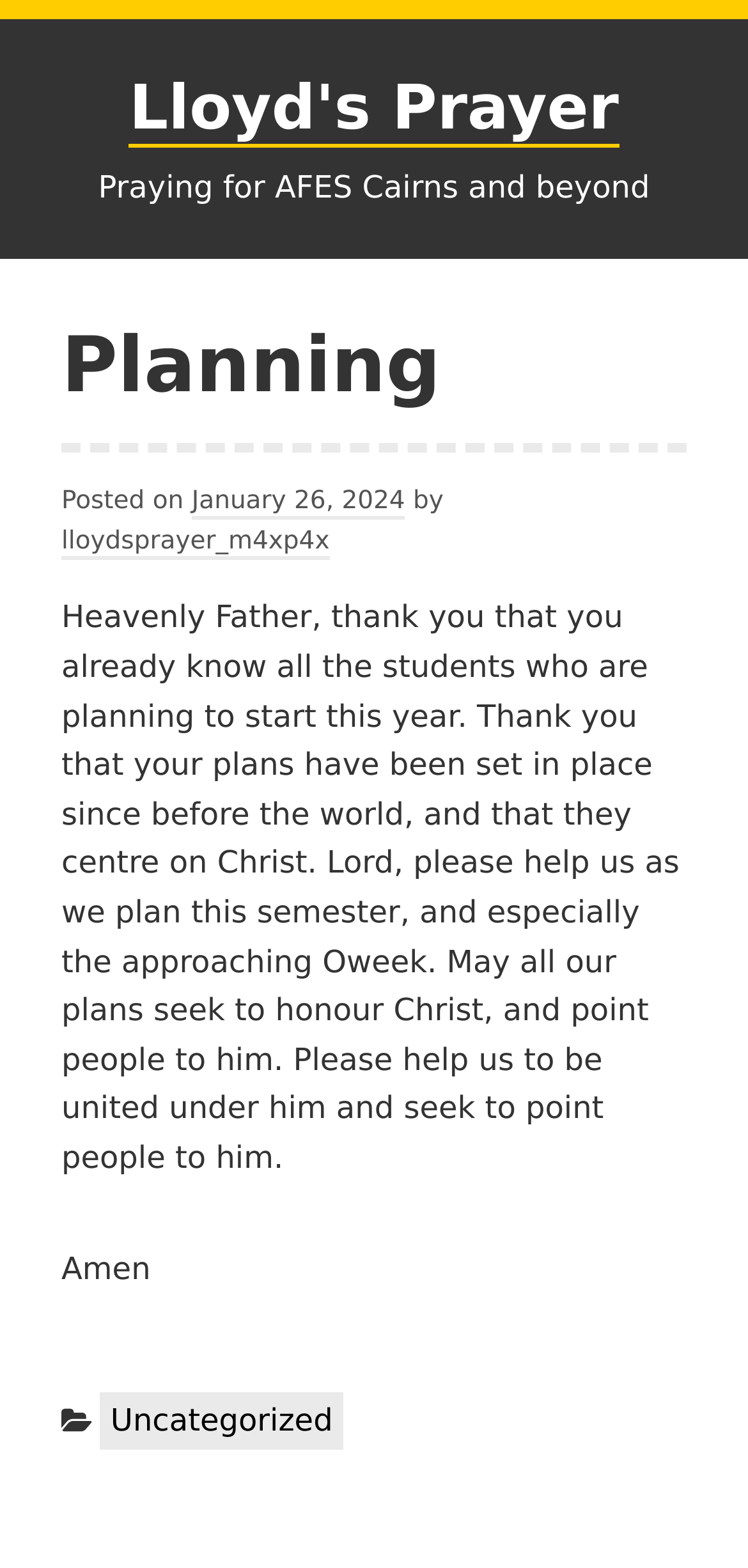What is the last word of the prayer?
Using the information presented in the image, please offer a detailed response to the question.

I found the last word of the prayer by looking at the static text 'Amen' which is located at the end of the prayer in the main article section of the webpage.